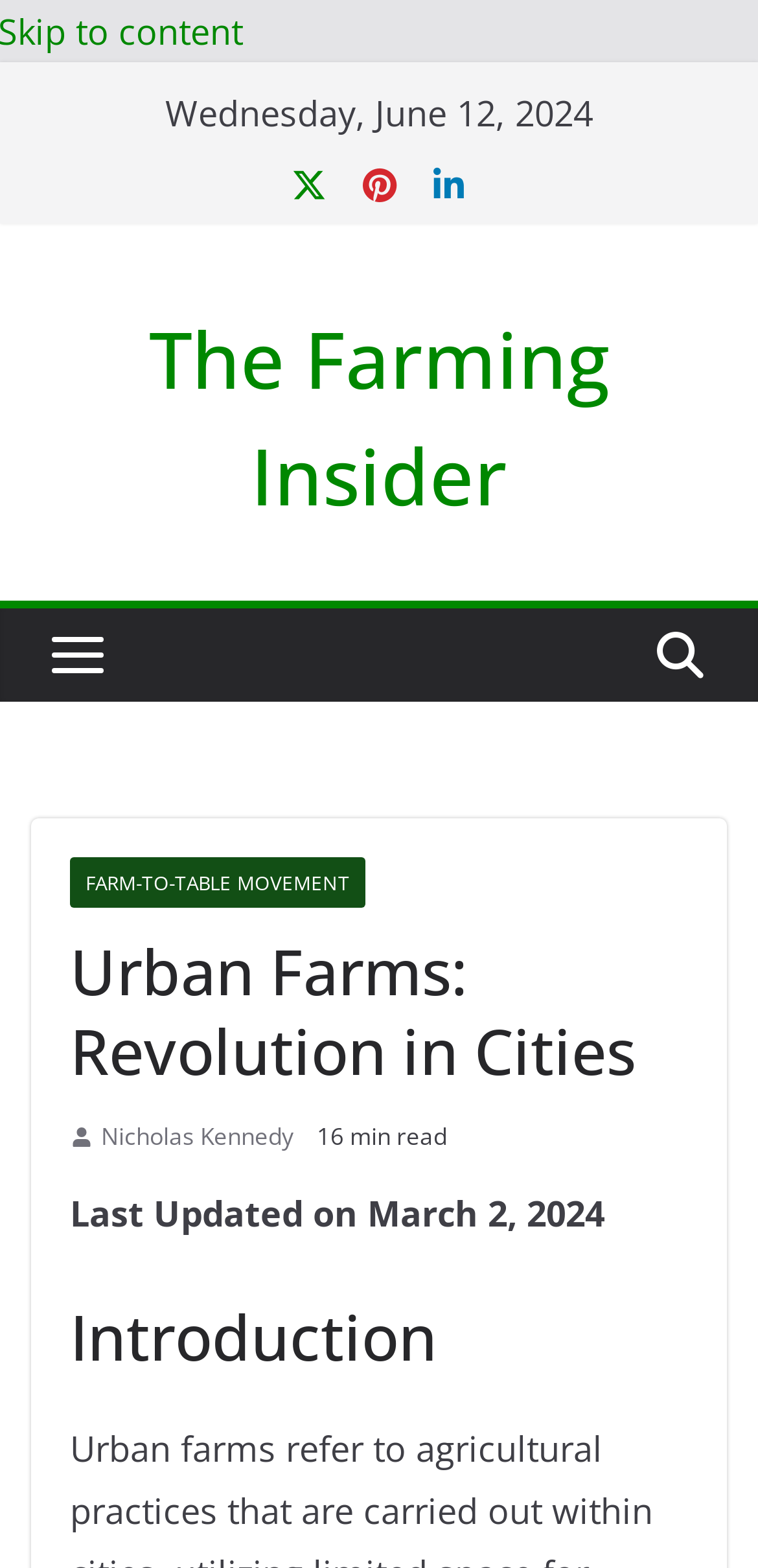Extract the main headline from the webpage and generate its text.

Urban Farms: Revolution in Cities